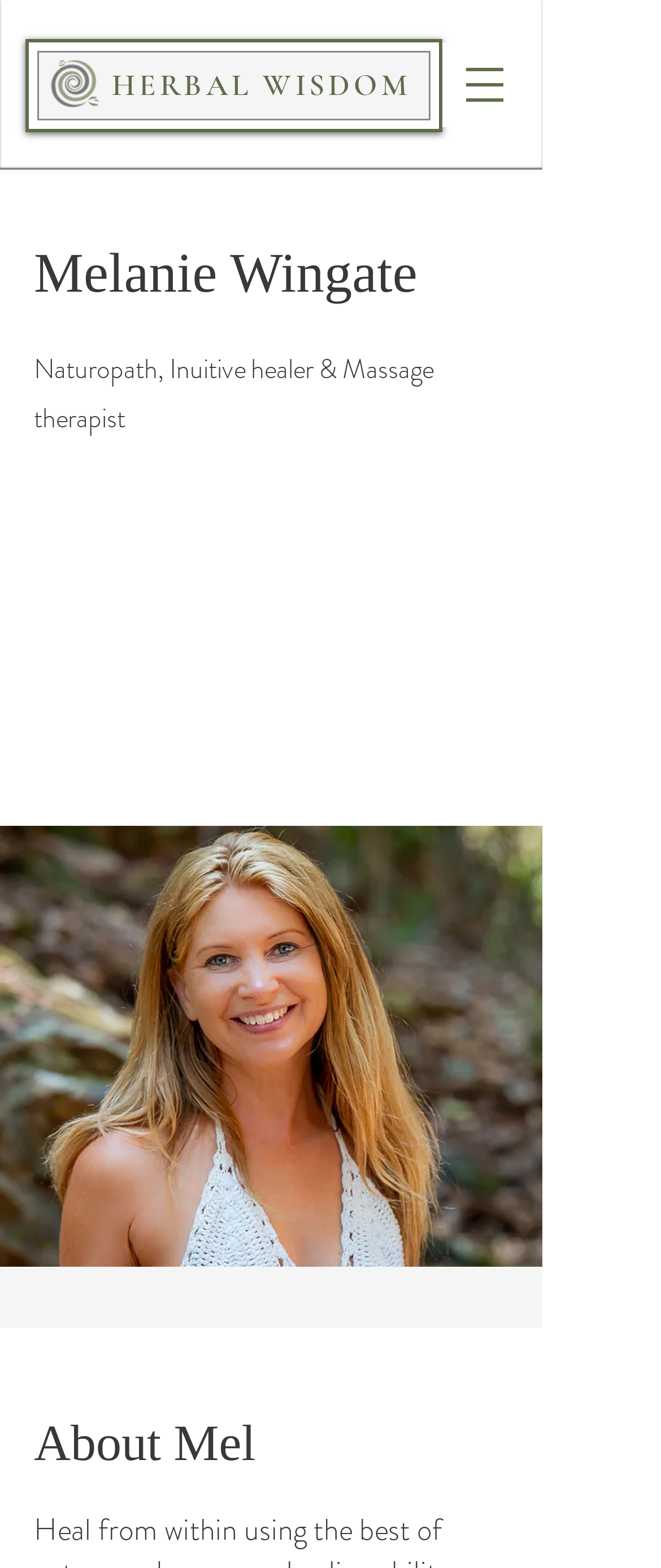What is the profession of Melanie Wingate?
Using the details shown in the screenshot, provide a comprehensive answer to the question.

By looking at the webpage, we can see a heading 'Melanie Wingate' followed by a static text 'Naturopath, Inuitive healer & Massage therapist', which indicates her profession.